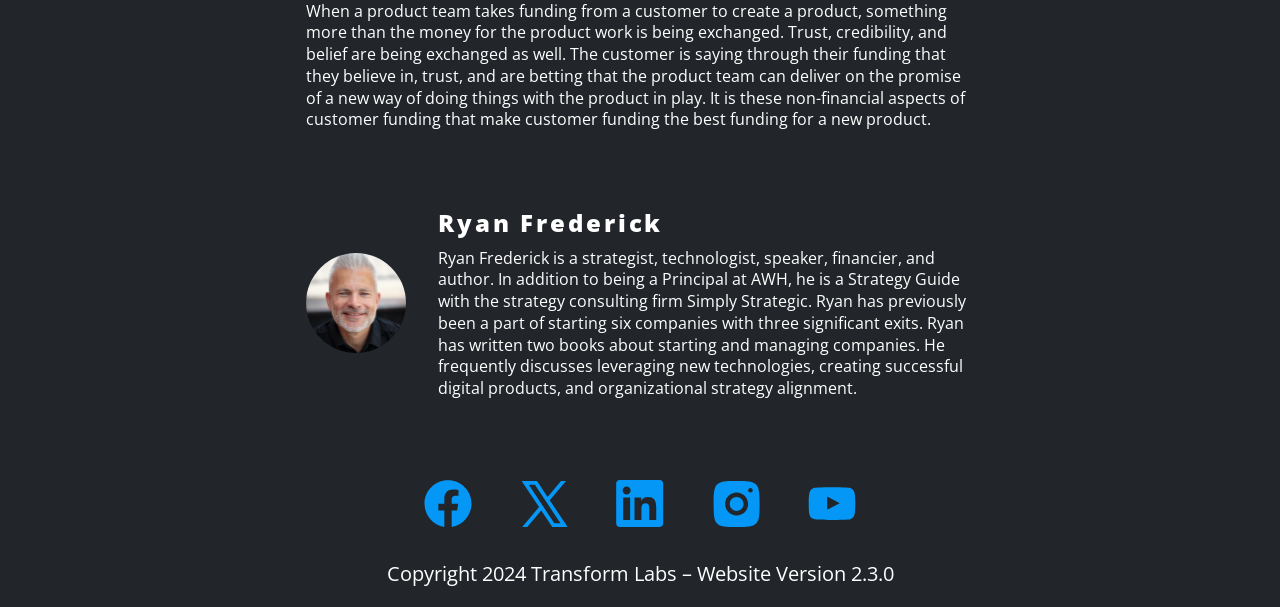How many companies has Ryan Frederick started?
Refer to the image and provide a detailed answer to the question.

According to the StaticText element, Ryan Frederick has previously been a part of starting six companies with three significant exits.